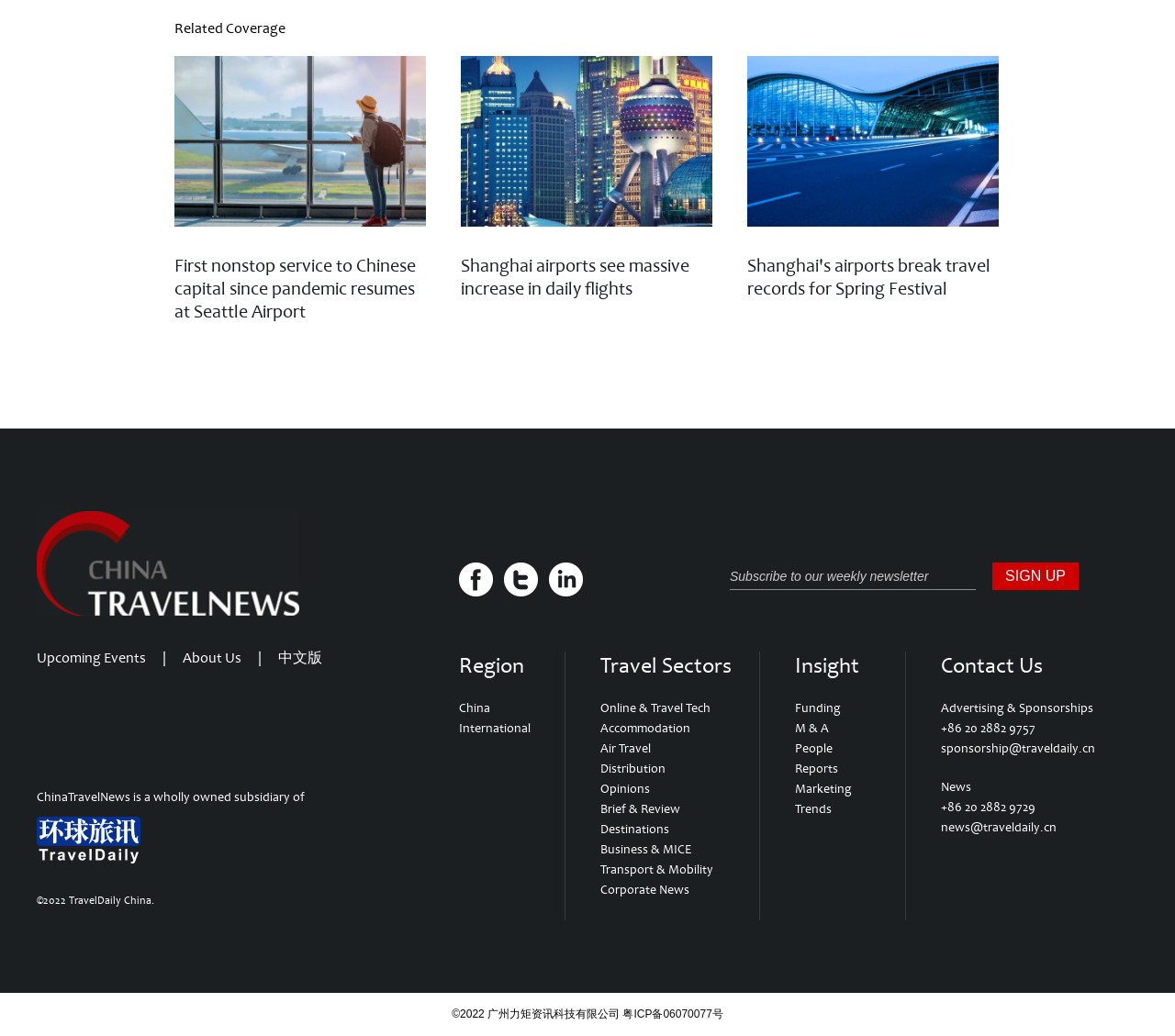What is the name of the website?
Please provide a single word or phrase answer based on the image.

ChinaTravelNews